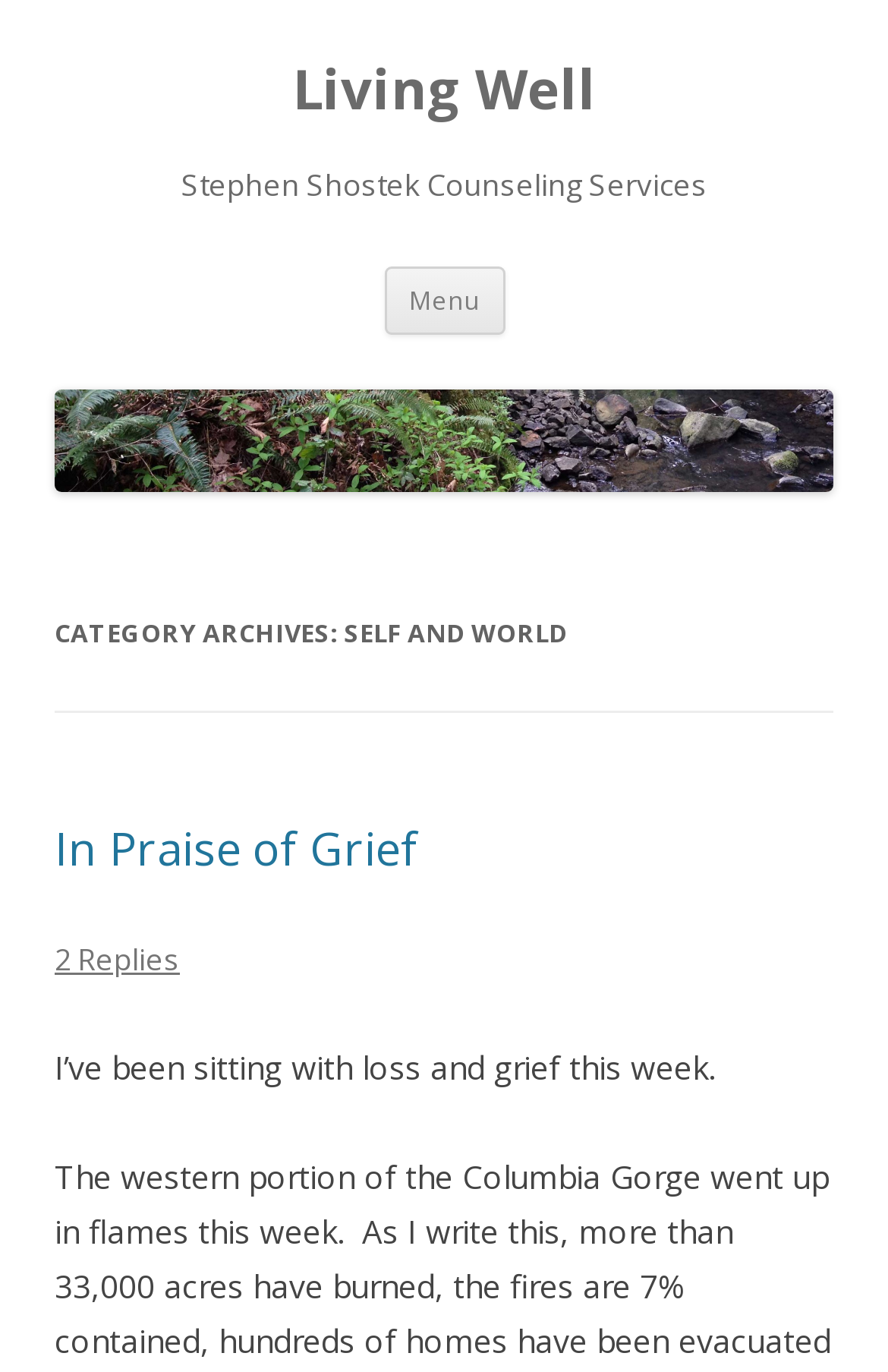Reply to the question with a brief word or phrase: What is the name of the counseling service?

Stephen Shostek Counseling Services